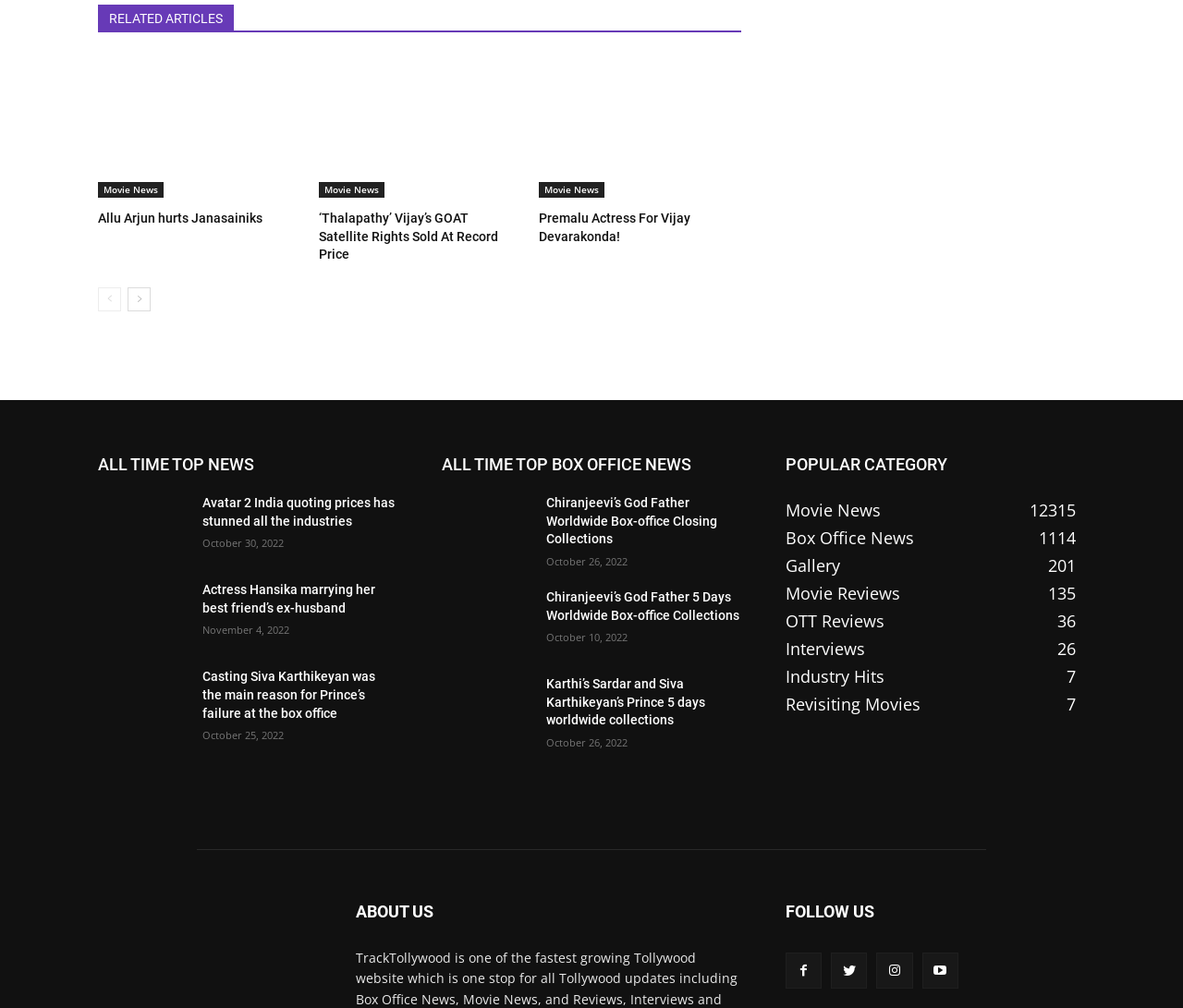Extract the bounding box for the UI element that matches this description: "title="Allu Arjun hurts Janasainiks"".

[0.083, 0.056, 0.254, 0.197]